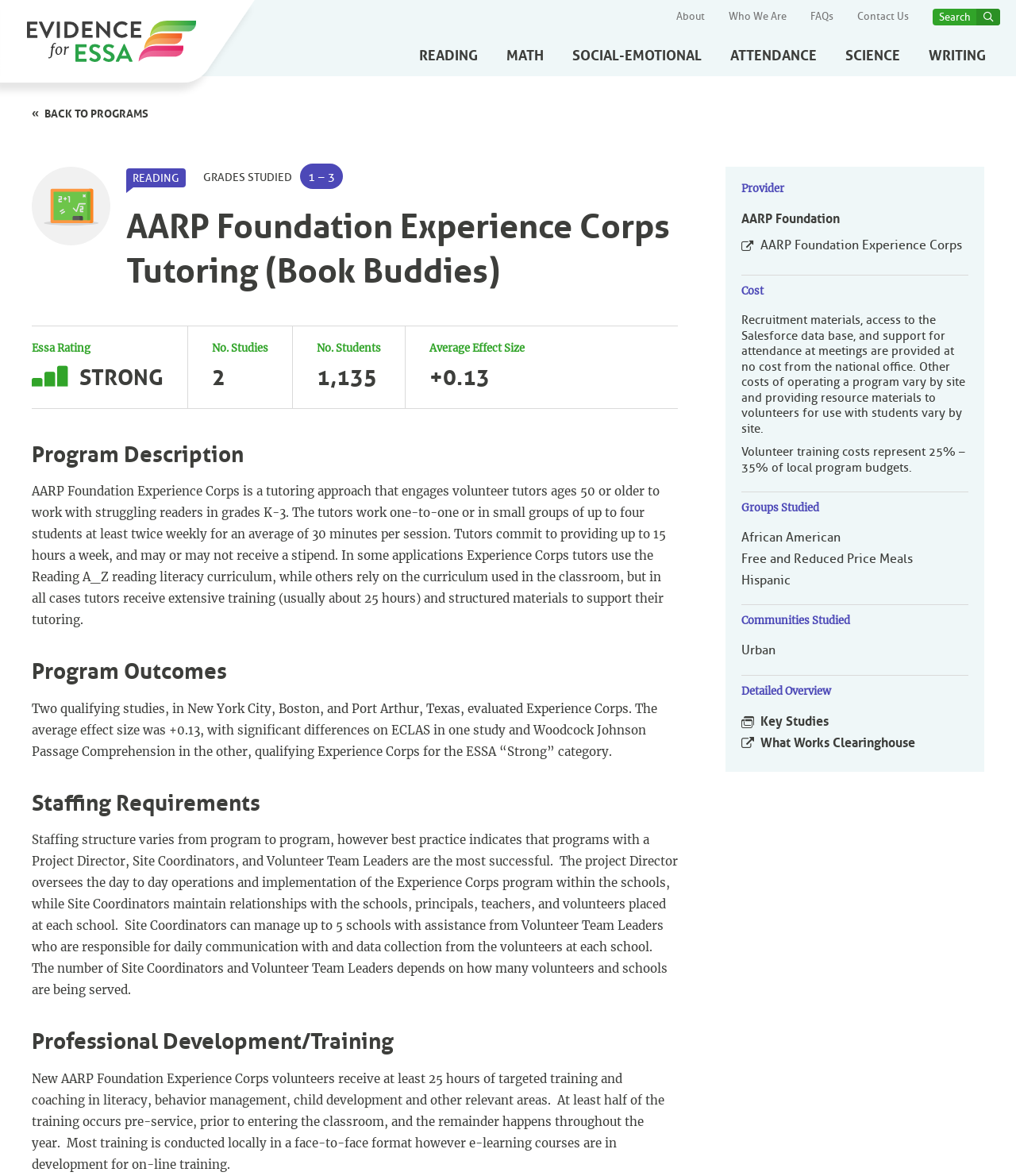How many hours of training do new volunteers receive?
Carefully examine the image and provide a detailed answer to the question.

I found the answer by reading the section on 'Professional Development/Training' which states that new volunteers receive 'at least 25 hours of targeted training and coaching'.